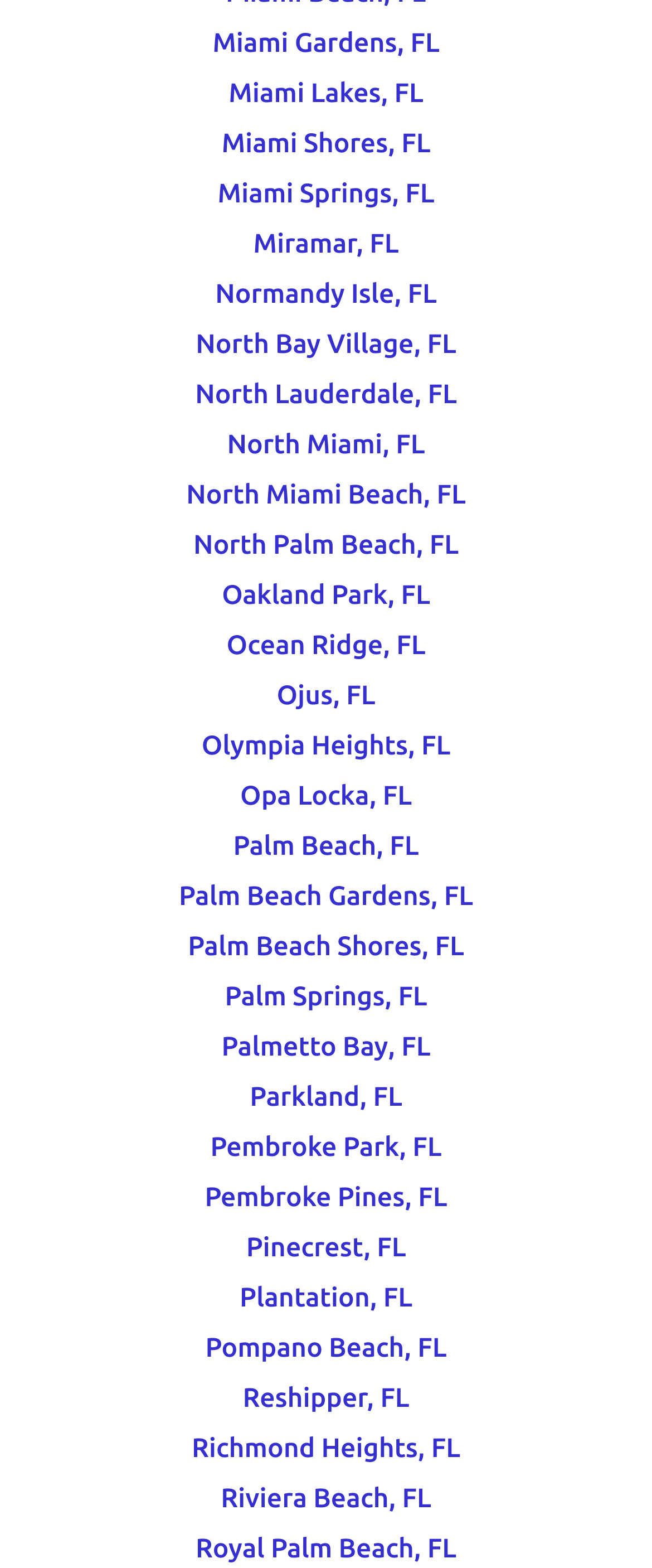Pinpoint the bounding box coordinates of the area that must be clicked to complete this instruction: "check out North Miami Beach, FL".

[0.286, 0.307, 0.714, 0.326]